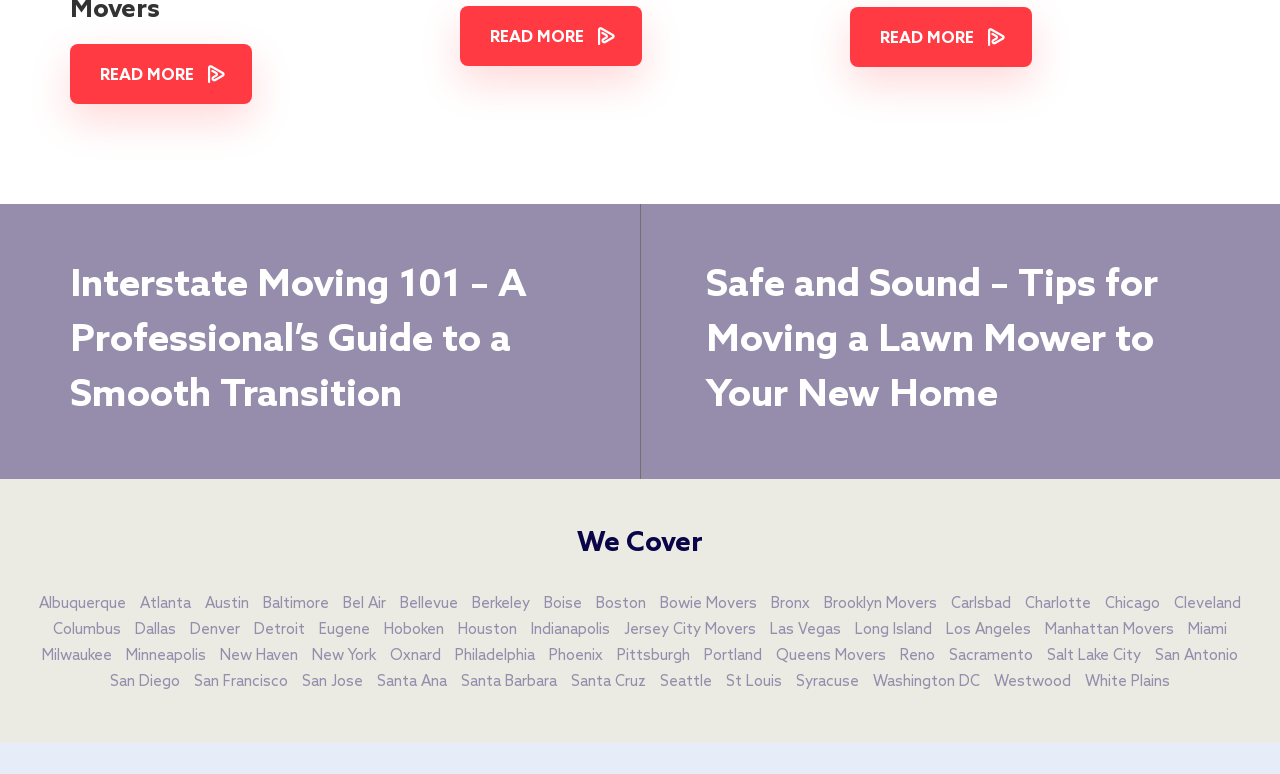What is the main topic of this webpage?
Please answer the question with a single word or phrase, referencing the image.

Moving